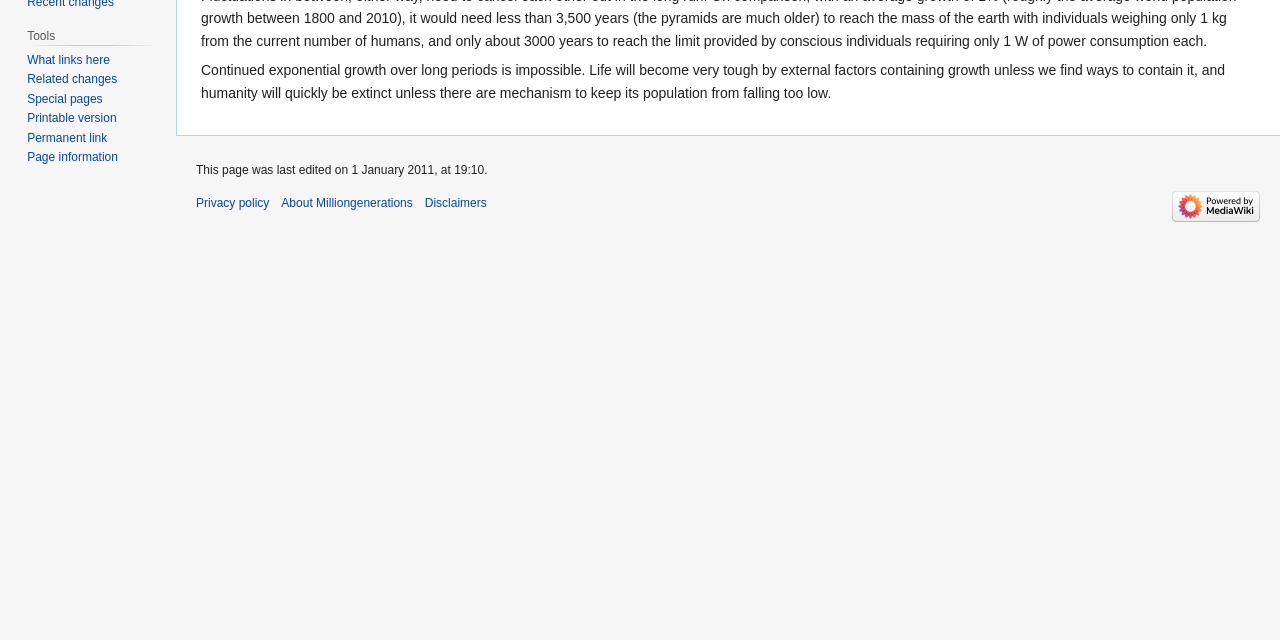Identify the bounding box coordinates for the UI element mentioned here: "Disclaimers". Provide the coordinates as four float values between 0 and 1, i.e., [left, top, right, bottom].

[0.332, 0.306, 0.38, 0.328]